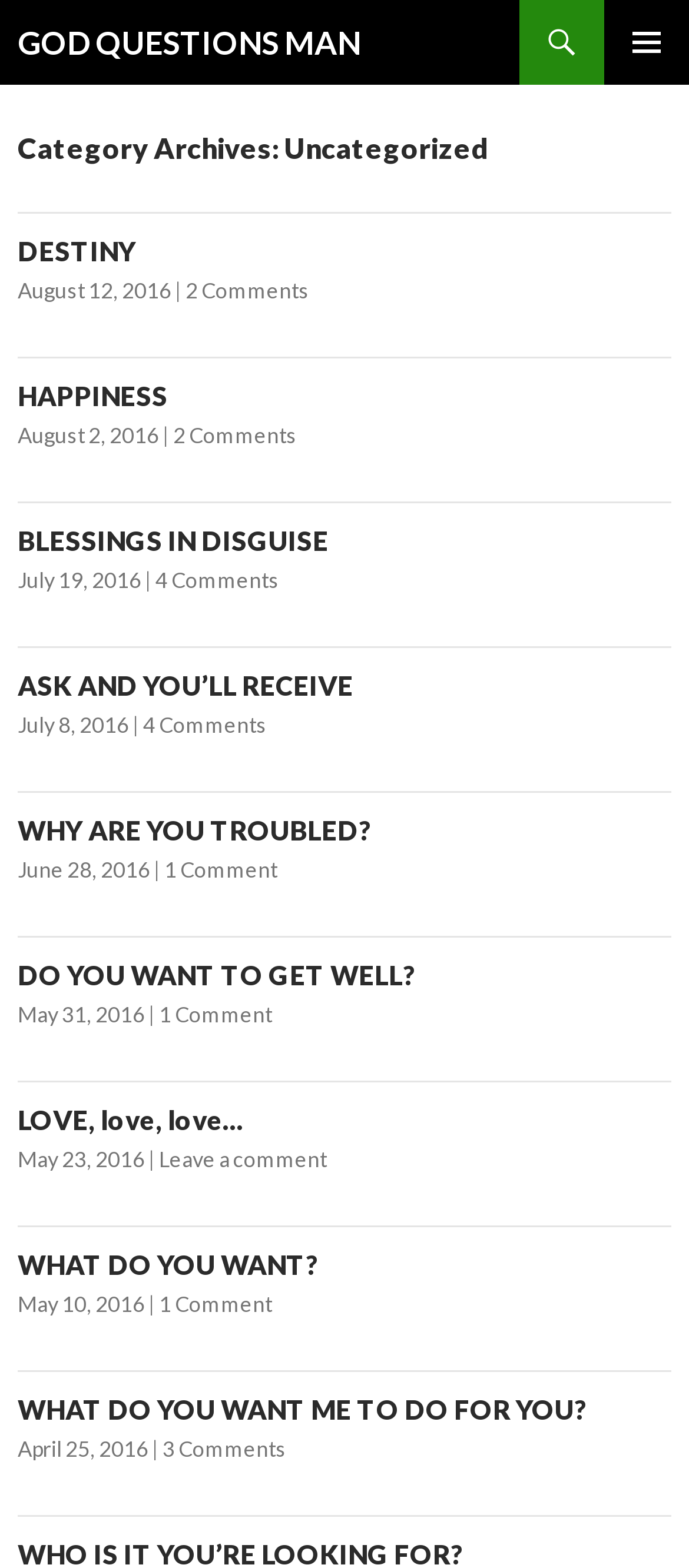Predict the bounding box of the UI element that fits this description: "May 31, 2016".

[0.026, 0.639, 0.21, 0.655]